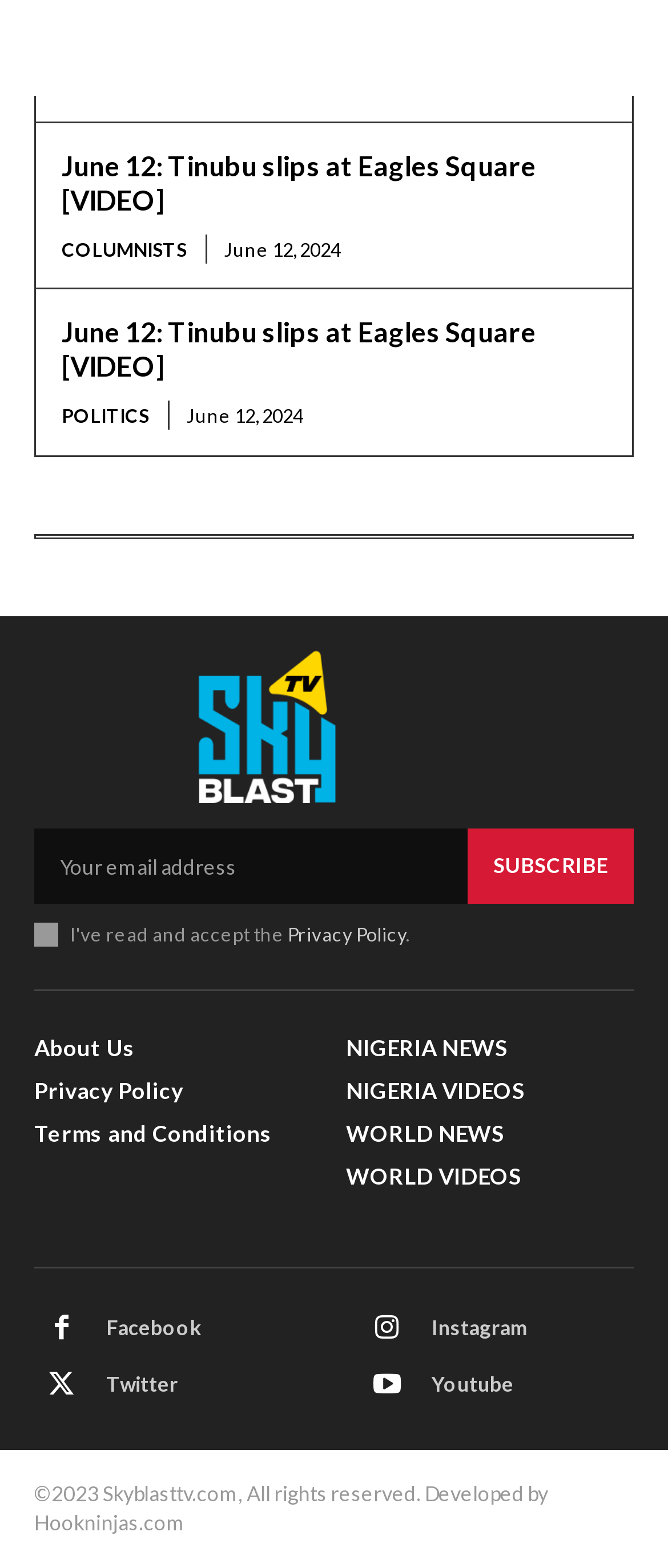Find and provide the bounding box coordinates for the UI element described with: "Instagram".

[0.538, 0.831, 0.621, 0.865]